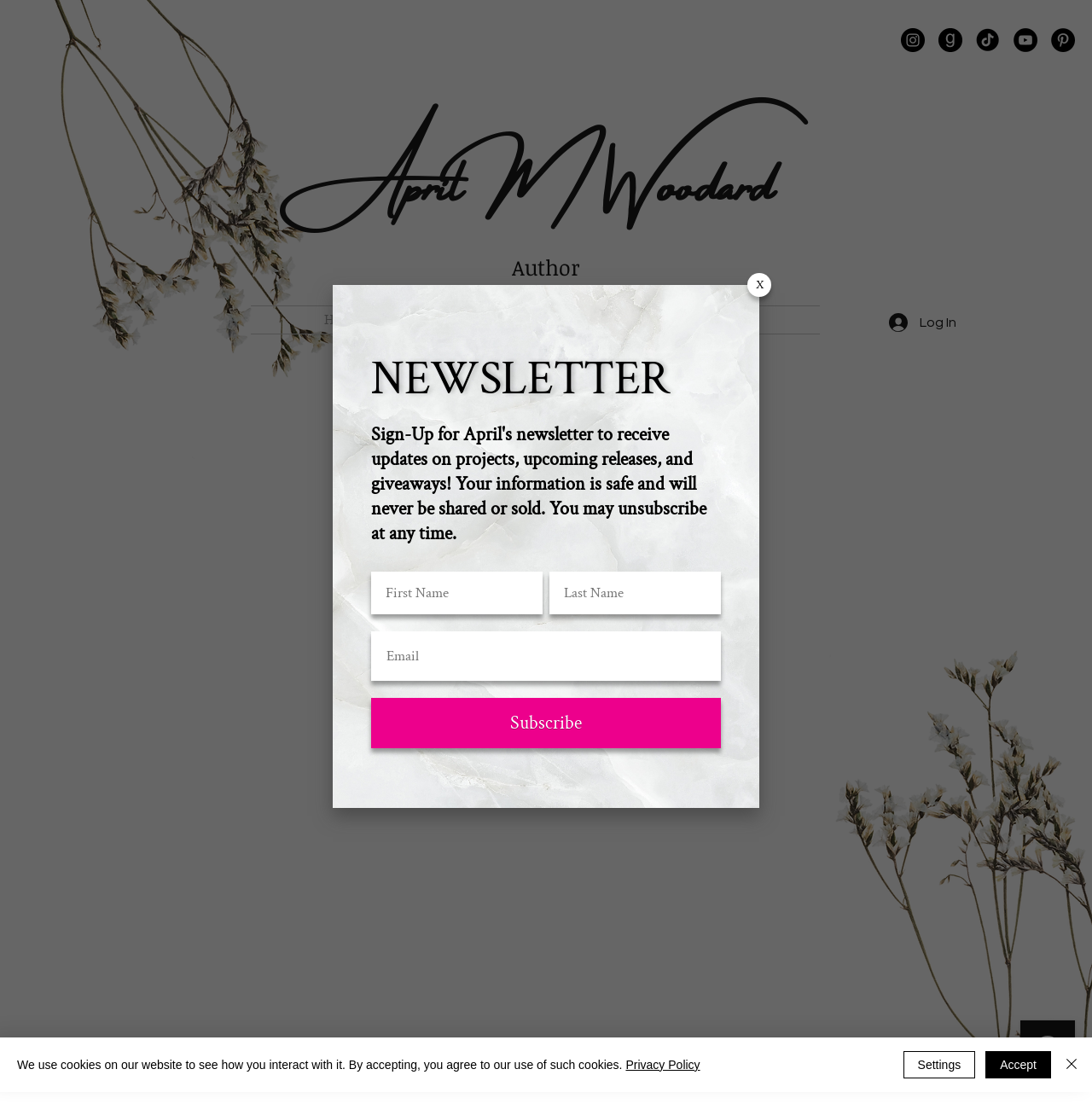What is the purpose of the newsletter?
Look at the image and provide a detailed response to the question.

I read the heading element with the text 'Sign-Up for April's newsletter to receive updates on projects, upcoming releases, and giveaways!...' which explains the purpose of the newsletter.